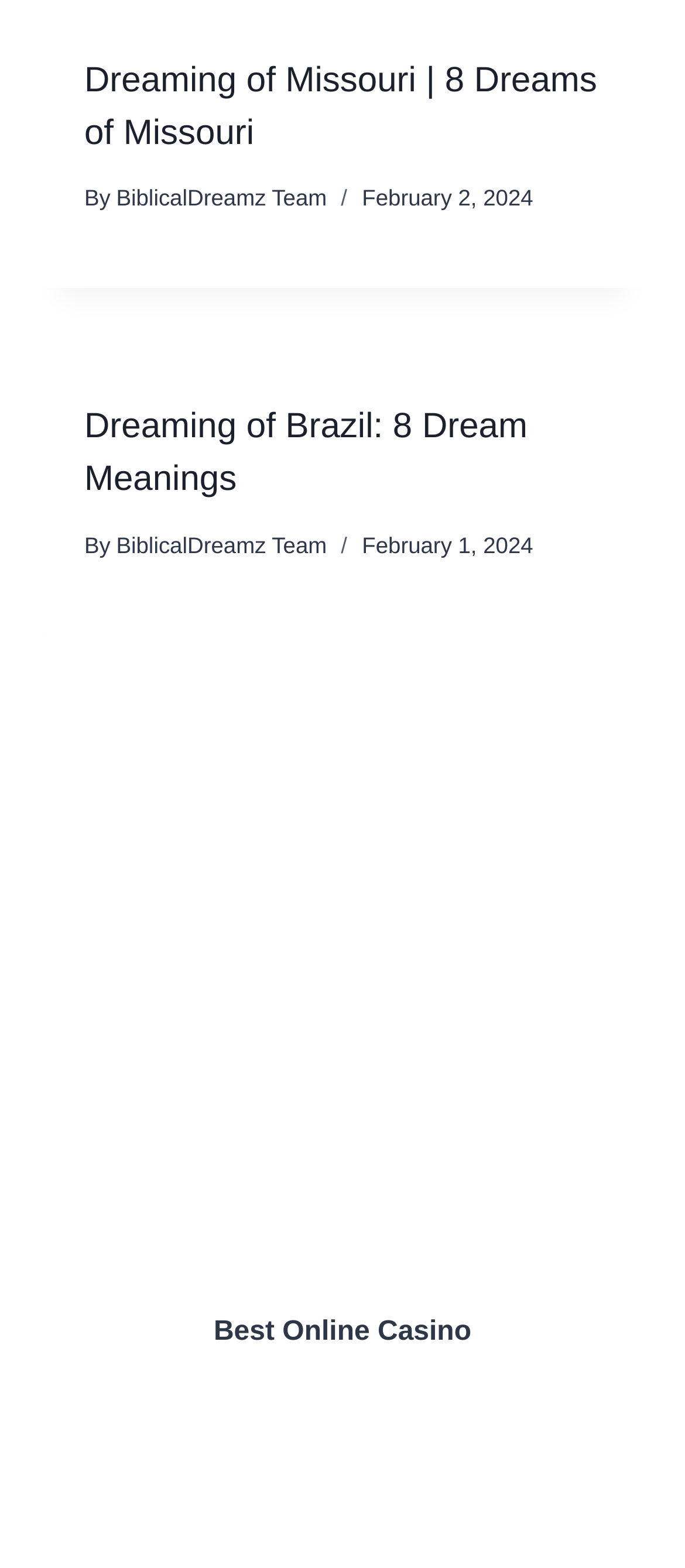Who wrote the second article?
Answer the question in as much detail as possible.

The author of the second article can be found in the link element with the text 'BiblicalDreamz Team' which is a child of the HeaderAsNonLandmark element with ID 668.